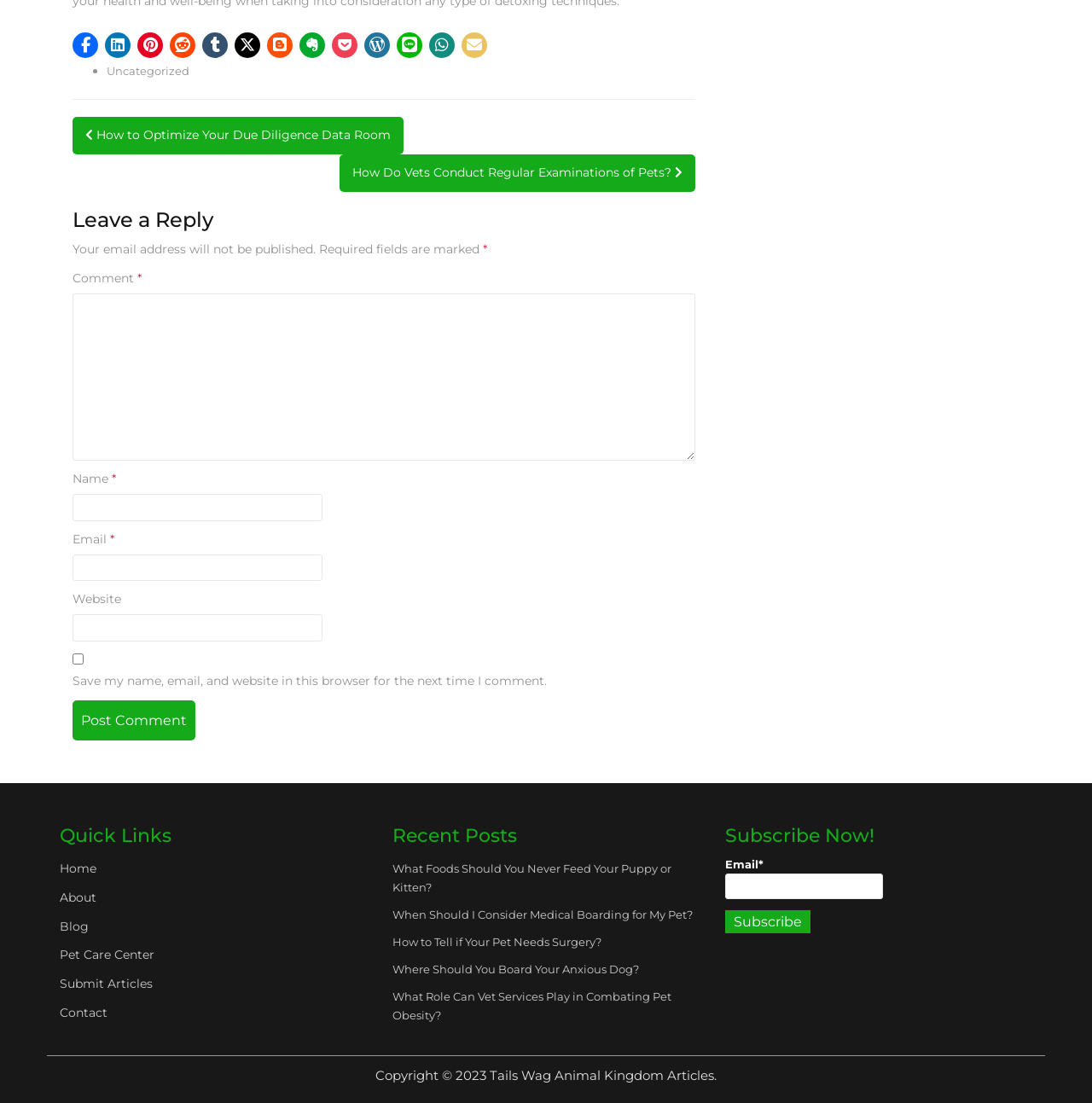Locate the bounding box coordinates of the segment that needs to be clicked to meet this instruction: "Read the article 'How to Optimize Your Due Diligence Data Room'".

[0.066, 0.106, 0.37, 0.14]